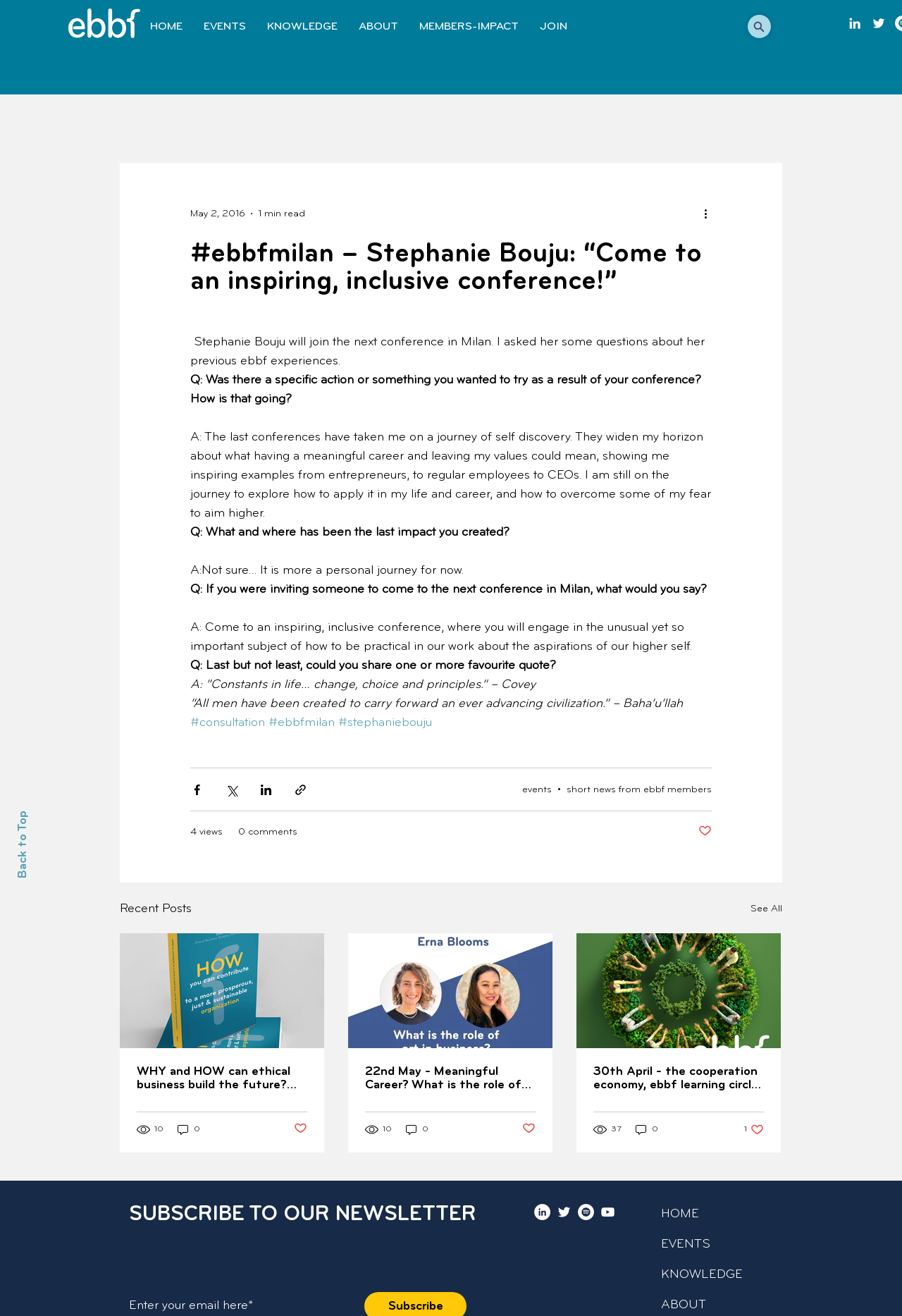Specify the bounding box coordinates for the region that must be clicked to perform the given instruction: "Click the 'HOME' link".

[0.155, 0.007, 0.214, 0.033]